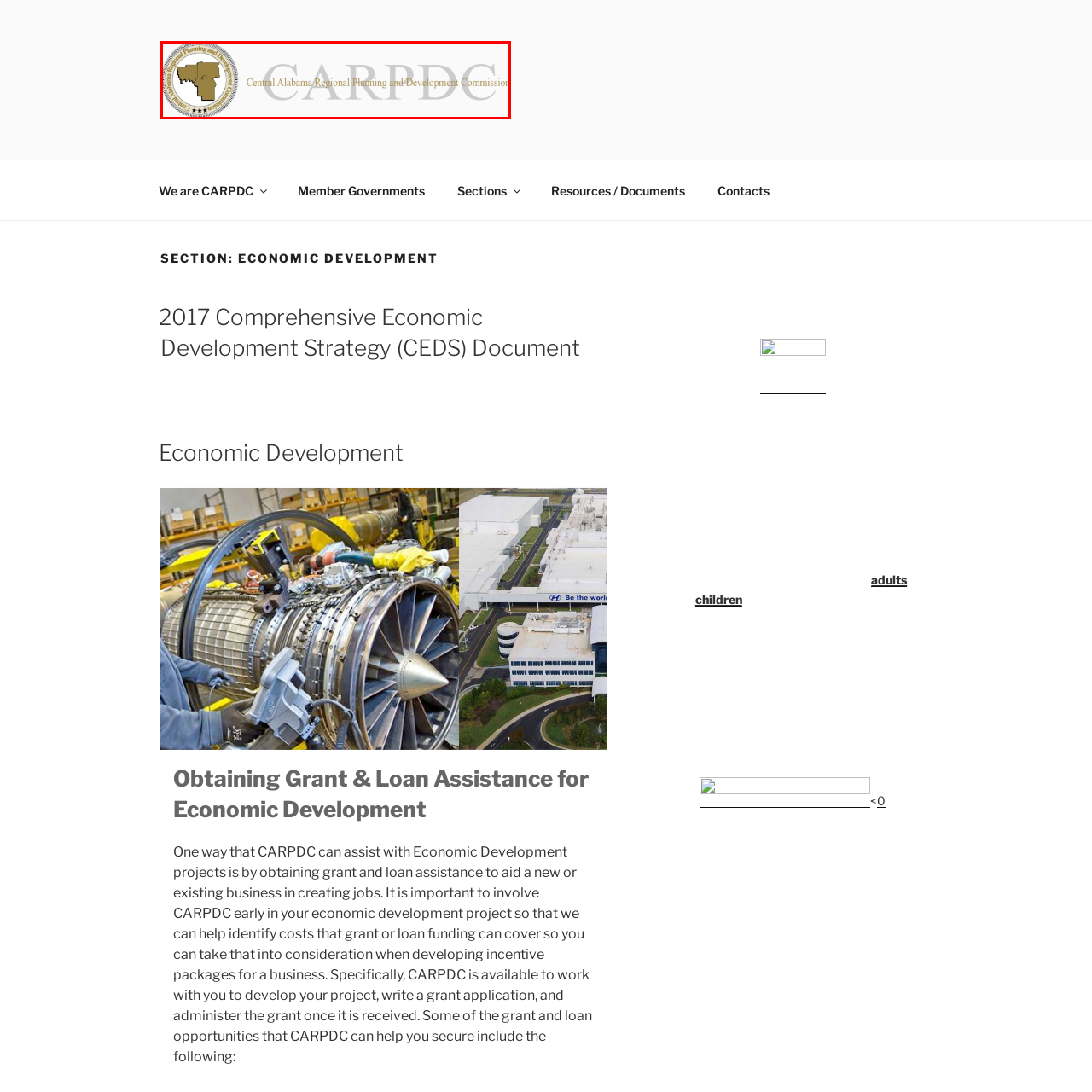Create a detailed narrative of the scene depicted inside the red-outlined image.

The image features the emblem of the Central Alabama Regional Planning and Development Commission (CARPDC). This logo is characterized by its distinct design, which includes an outline of the central Alabama region within a circular emblem. The text "Central Alabama Regional Planning and Development Commission" prominently accompanies the logo, with the acronym "CARPDC" displayed in bold letters, signifying the organization's focus on regional planning and development initiatives. The overall color scheme and design elements reflect a commitment to the community and the promotion of economic development in the regions served by the commission.